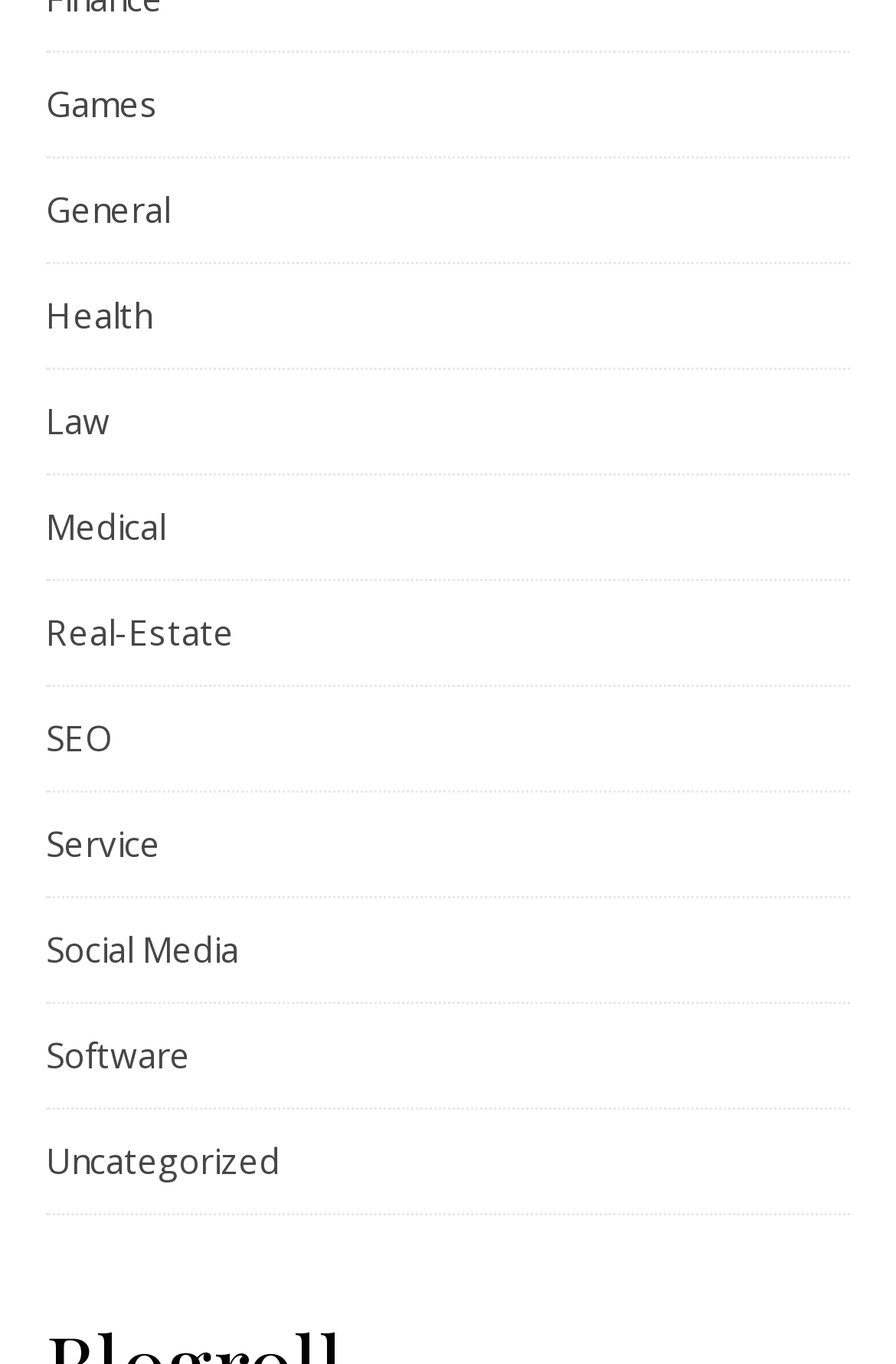Given the description of the UI element: "SEO", predict the bounding box coordinates in the form of [left, top, right, bottom], with each value being a float between 0 and 1.

[0.051, 0.503, 0.126, 0.579]